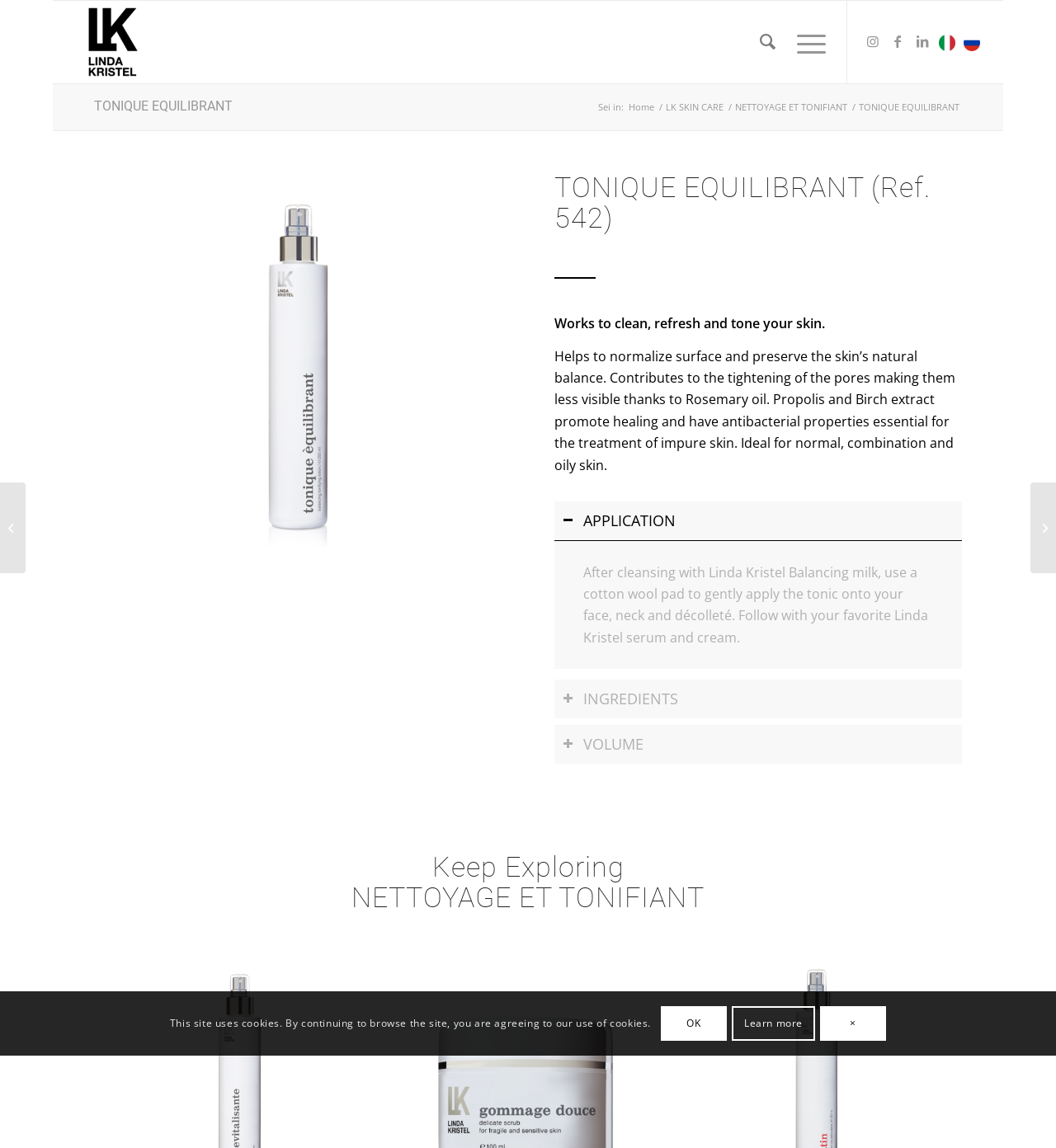What is the skin type suitable for this product?
Using the information presented in the image, please offer a detailed response to the question.

The skin type suitable for this product can be found in the StaticText 'Ideal for normal, combination and oily skin.' with coordinates [0.525, 0.302, 0.904, 0.413]. This text specifies that the product is suitable for normal, combination, and oily skin types.